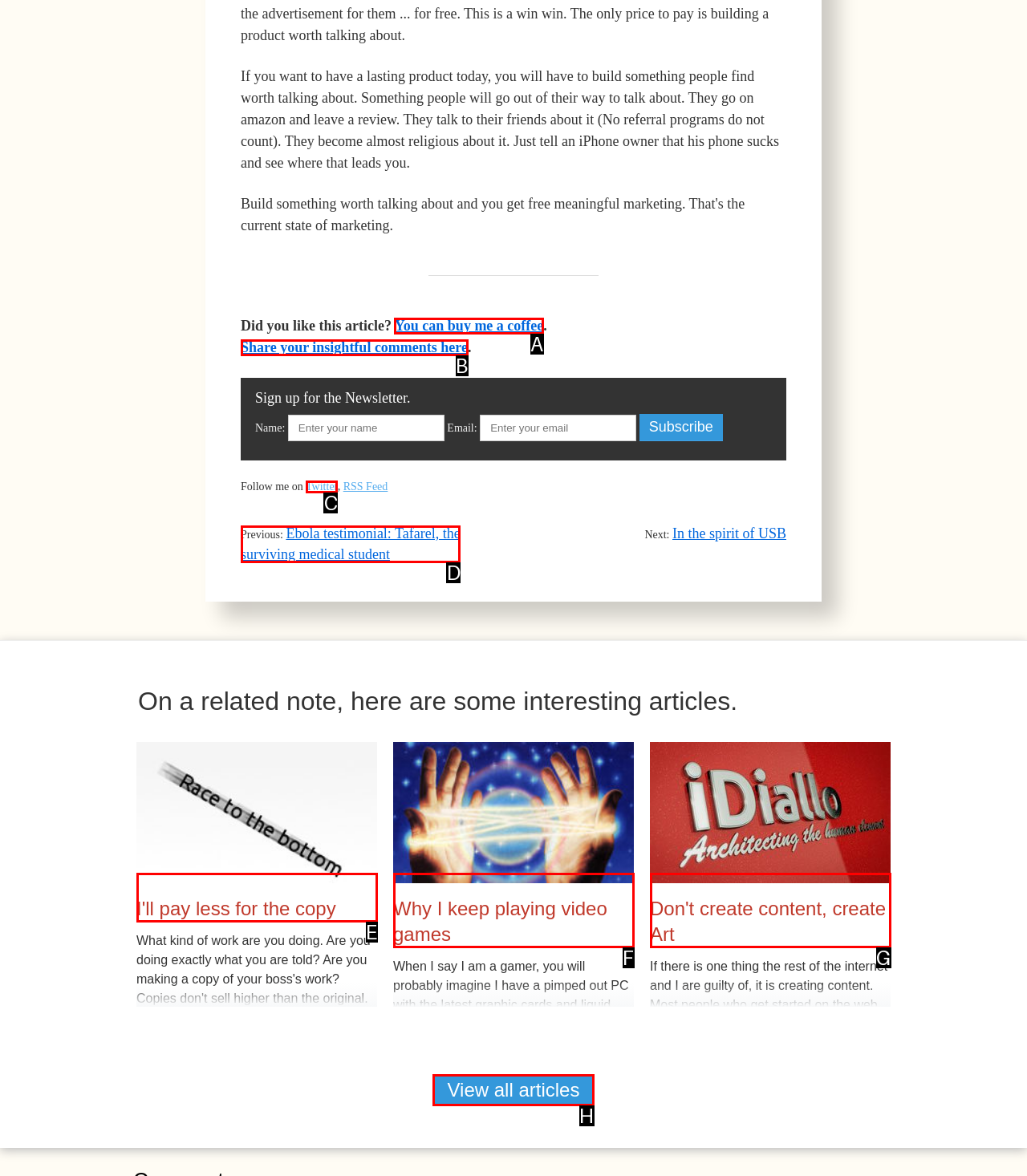Identify the HTML element that corresponds to the description: View all articles Provide the letter of the correct option directly.

H